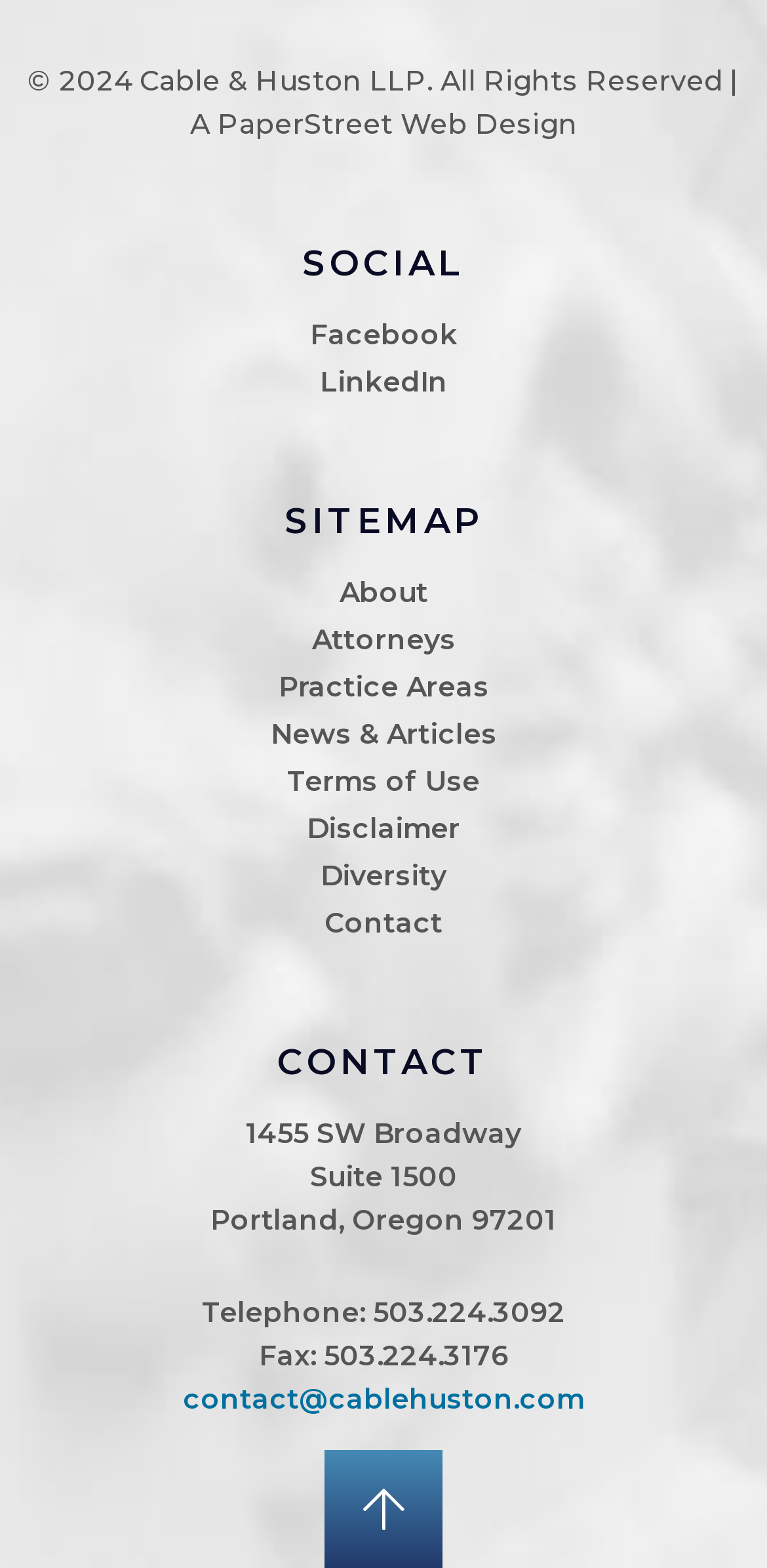What is the name of the law firm?
Give a one-word or short phrase answer based on the image.

Cable & Huston LLP